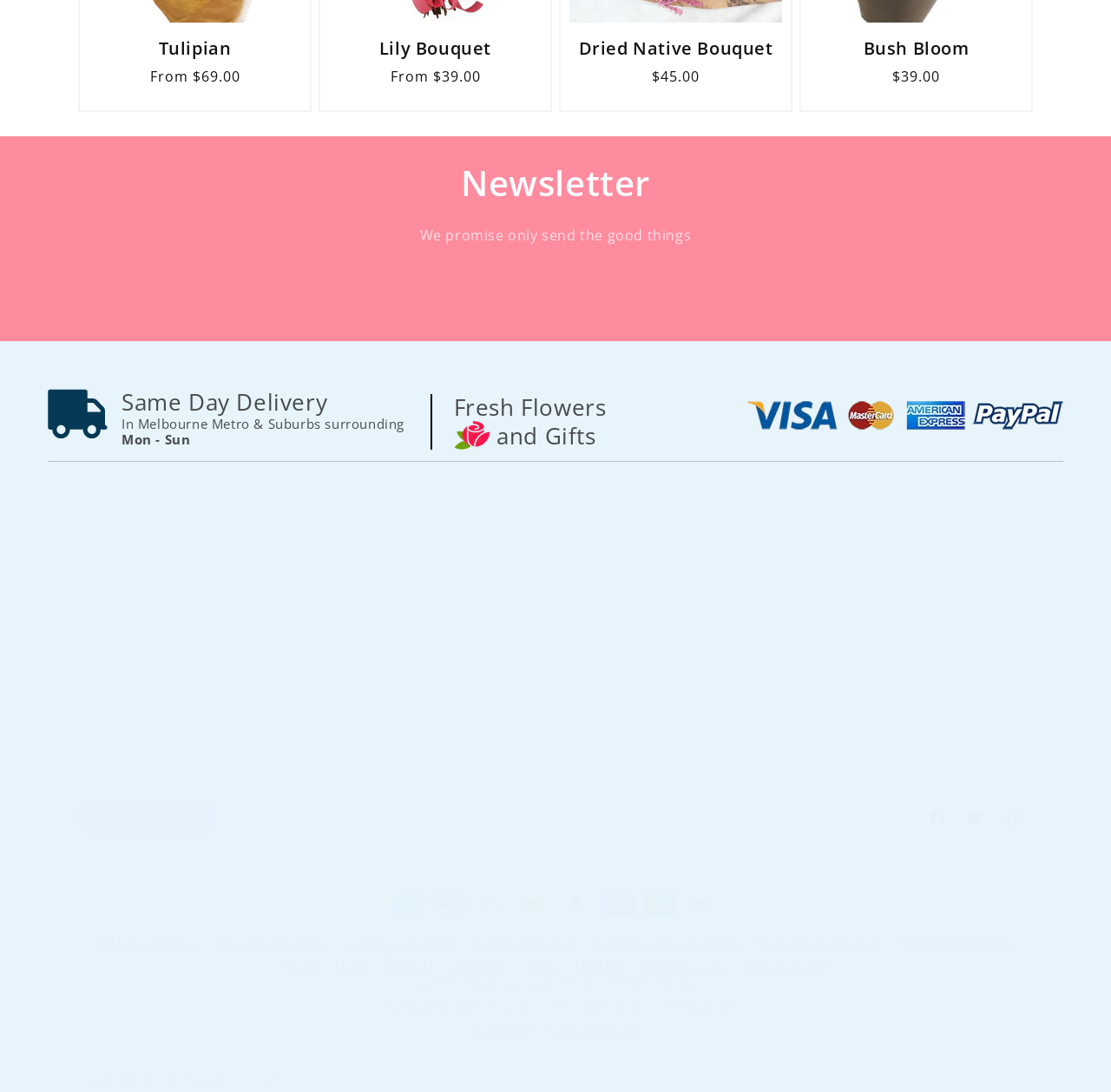Please indicate the bounding box coordinates of the element's region to be clicked to achieve the instruction: "Contact us via email". Provide the coordinates as four float numbers between 0 and 1, i.e., [left, top, right, bottom].

[0.72, 0.555, 0.867, 0.573]